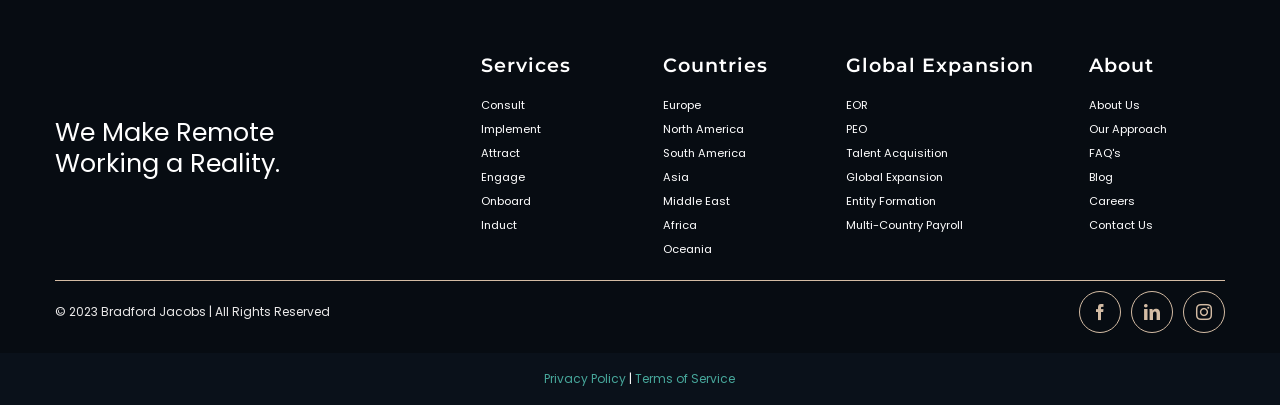Please determine the bounding box coordinates of the element's region to click for the following instruction: "Learn about Bradford Jacobs' approach".

[0.851, 0.3, 0.912, 0.339]